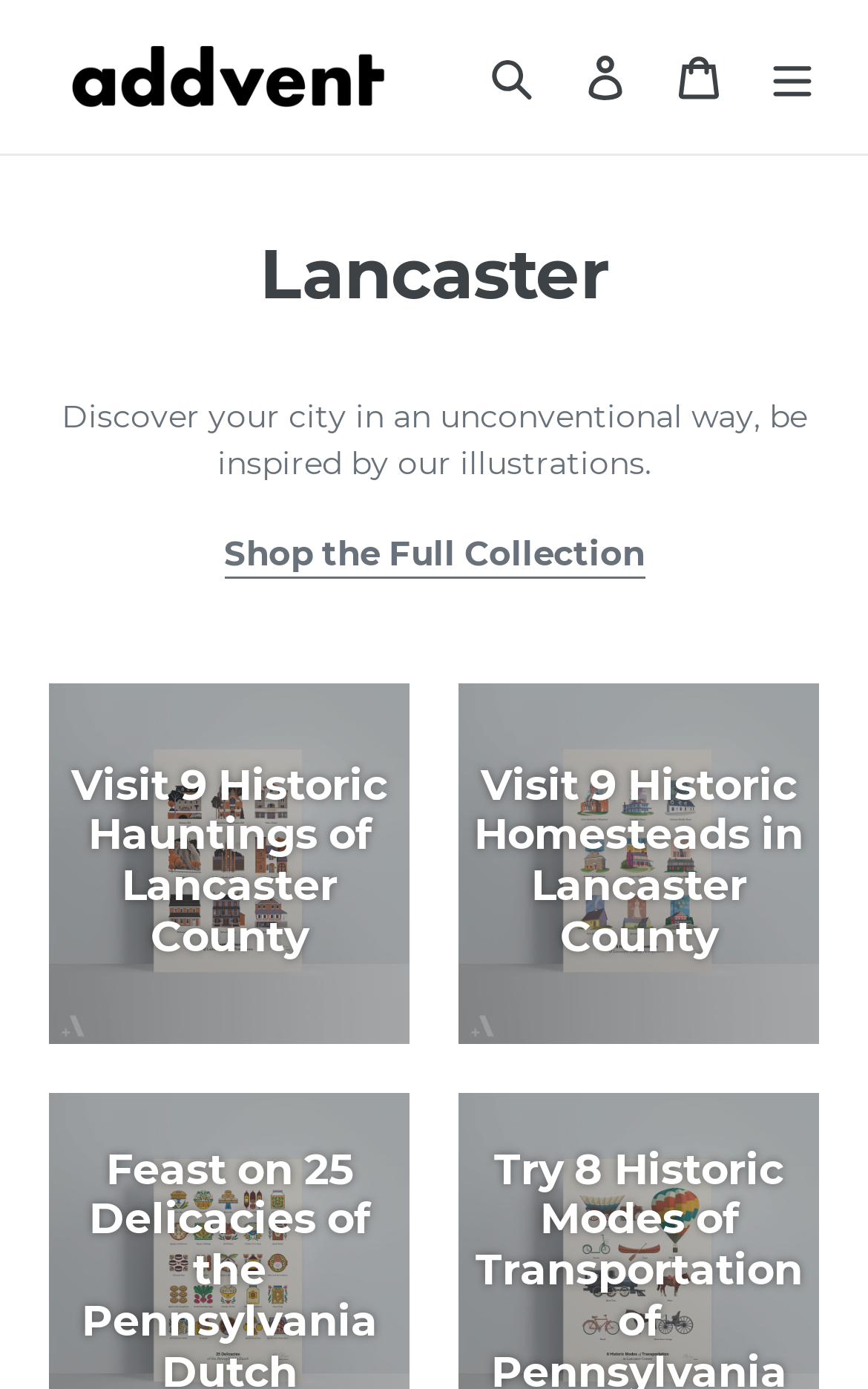Provide the bounding box coordinates for the specified HTML element described in this description: "Shop the Full Collection". The coordinates should be four float numbers ranging from 0 to 1, in the format [left, top, right, bottom].

[0.258, 0.383, 0.742, 0.417]